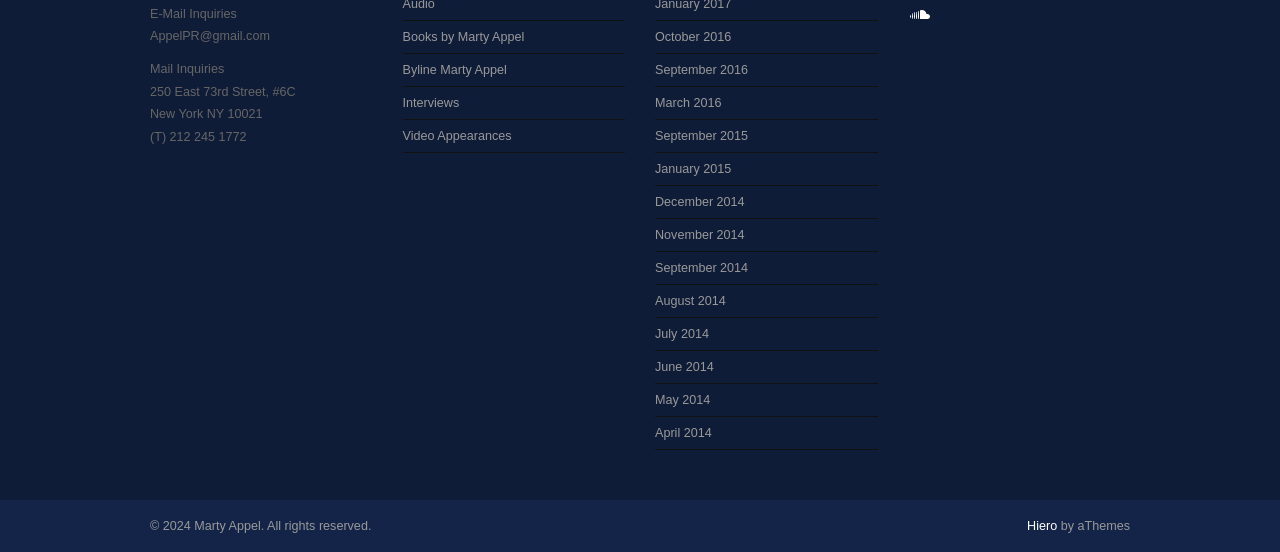Provide the bounding box coordinates of the HTML element described as: "Books by Marty Appel". The bounding box coordinates should be four float numbers between 0 and 1, i.e., [left, top, right, bottom].

[0.314, 0.054, 0.41, 0.079]